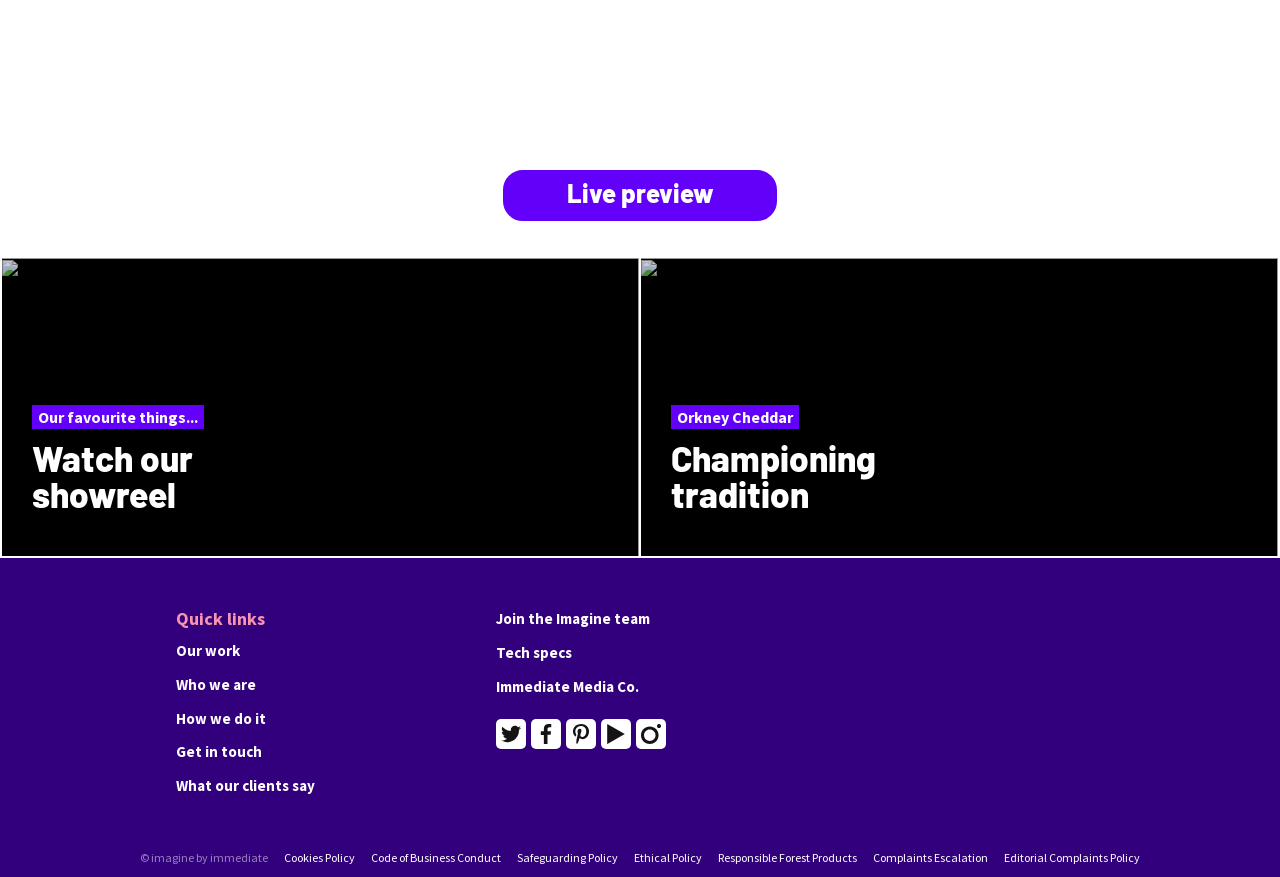Find the bounding box coordinates of the clickable region needed to perform the following instruction: "Click on the 'ruralpreneurship' link". The coordinates should be provided as four float numbers between 0 and 1, i.e., [left, top, right, bottom].

None